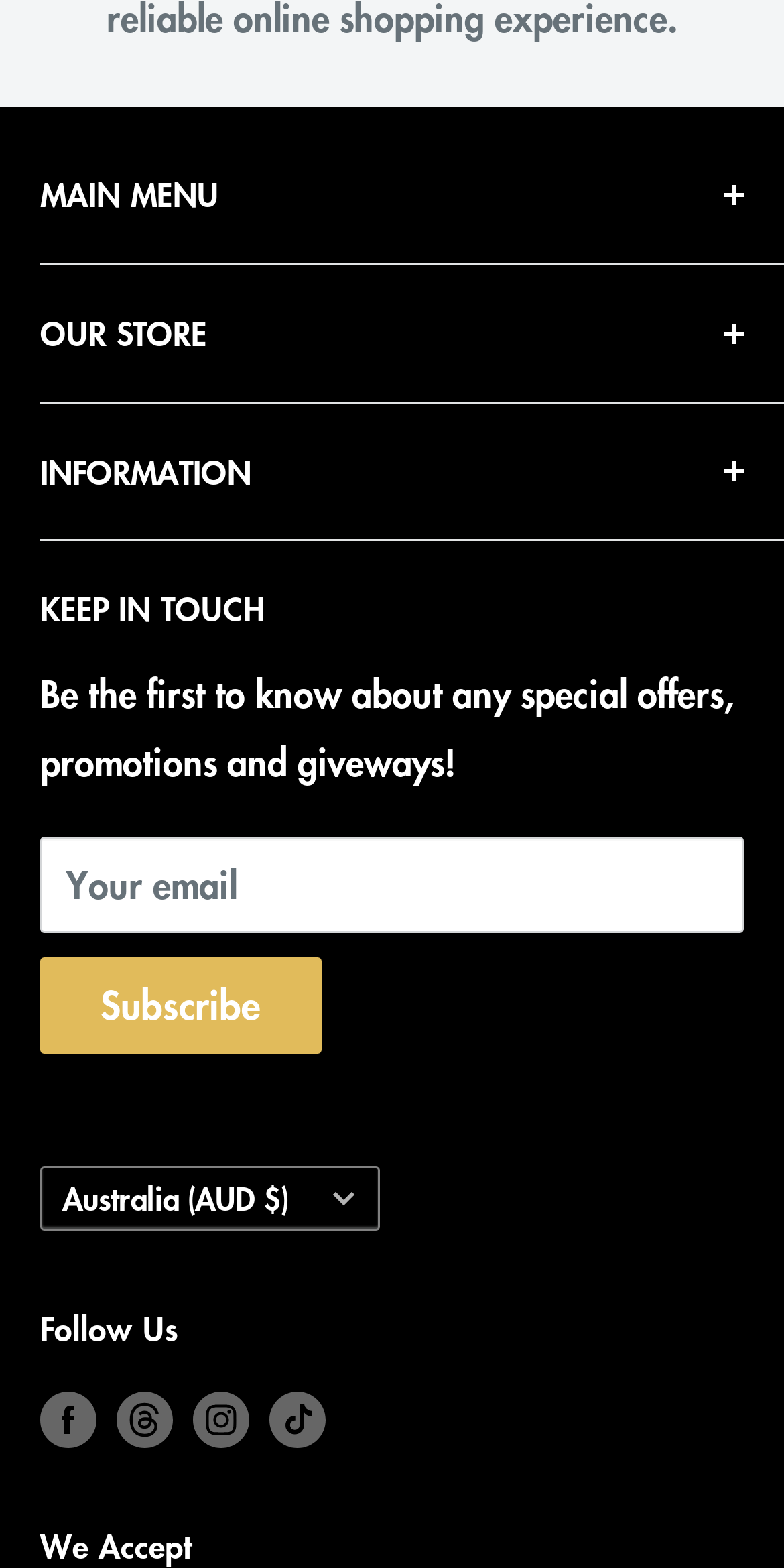Determine the bounding box coordinates (top-left x, top-left y, bottom-right x, bottom-right y) of the UI element described in the following text: January 12, 2024

None